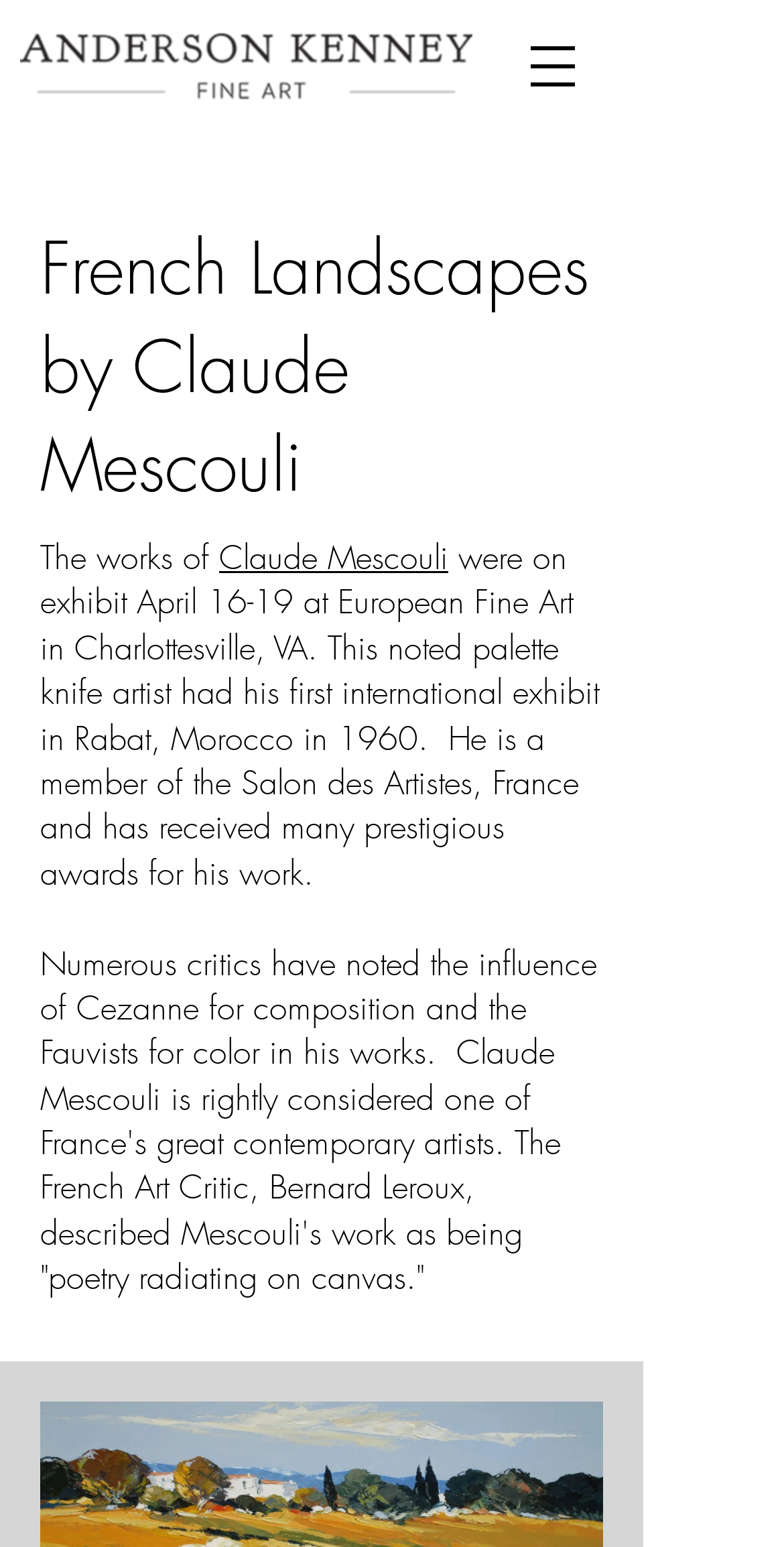Create an elaborate caption for the webpage.

The webpage is about French Landscapes by Claude Mescouli, an artist, and is hosted by Anderson Kenney Fine Art & Living. At the top right corner, there is a button to open a navigation menu. Next to it, on the top left, is the logo of the art gallery, which is an image of "logo.png". This logo is also a link to another webpage.

Below the logo, there is a heading that reads "French Landscapes by Claude Mescouli". Underneath this heading, there is a brief introduction to the artist, stating that his works were exhibited in Charlottesville, VA, and that he is a member of the Salon des Artistes, France, and has received many prestigious awards.

Further down, there is a paragraph of text that describes the artist's style, noting the influence of Cezanne and the Fauvists on his composition and color palette. The text also quotes a French art critic, Bernard Leroux, who describes Mescouli's work as "poetry radiating on canvas".